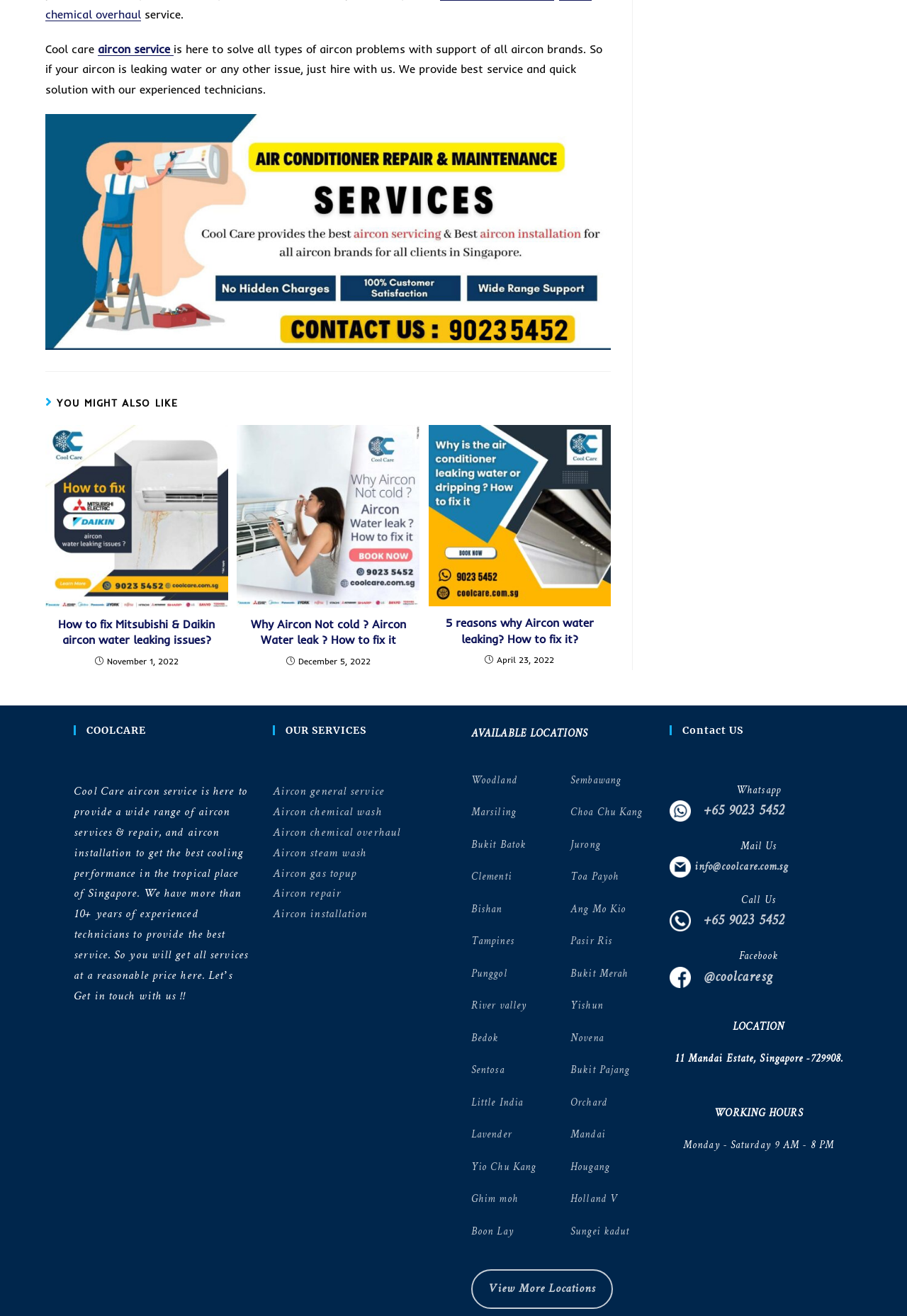What is the name of the aircon service?
Provide a fully detailed and comprehensive answer to the question.

The name of the aircon service can be found in the heading element at the top of the webpage, which reads 'COOLCARE'.